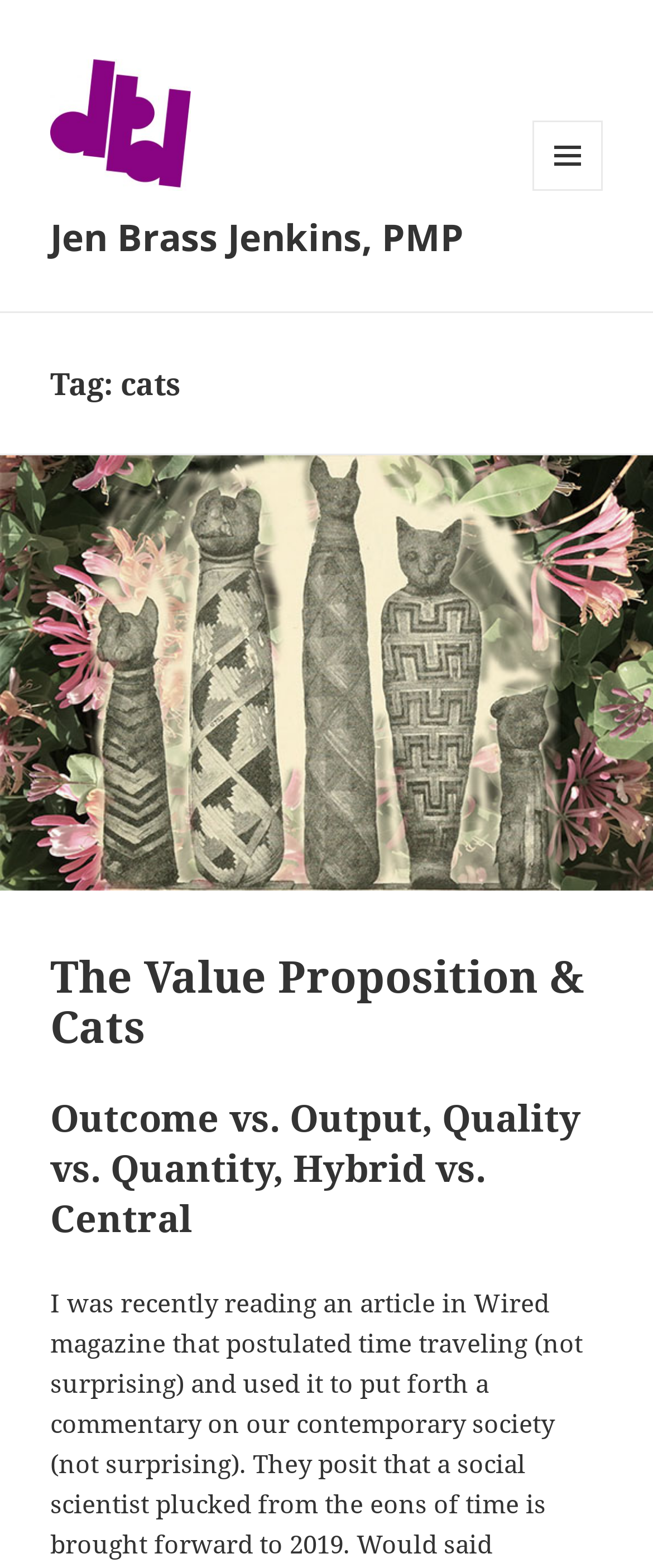What is the topic of the webpage?
Please provide a comprehensive answer based on the visual information in the image.

The heading element 'Tag: cats' suggests that the topic of the webpage is related to cats. Additionally, the meta description 'cats – Jen Brass Jenkins, PMP' also supports this conclusion.